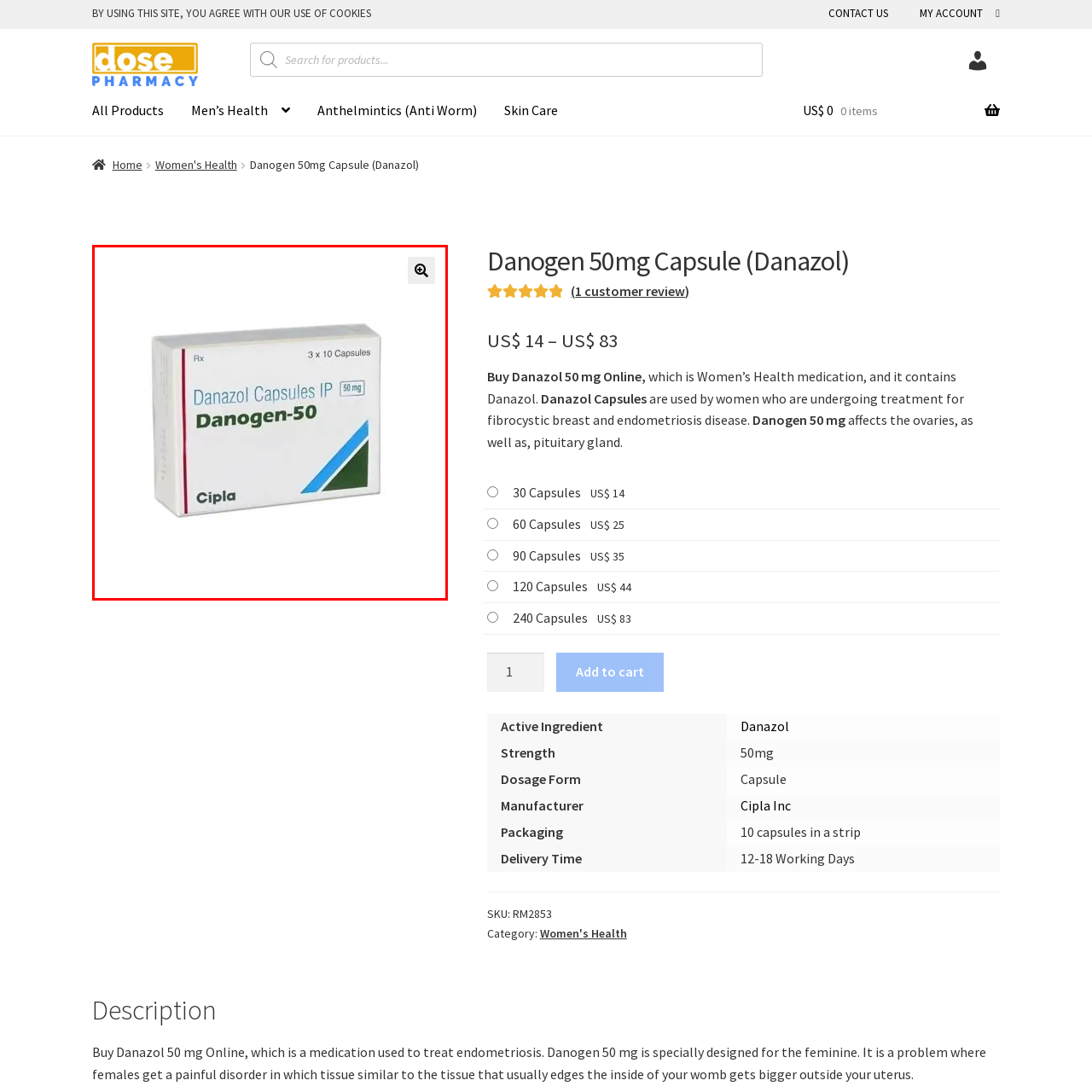Focus on the picture inside the red-framed area and provide a one-word or short phrase response to the following question:
What is the background color of the box?

White